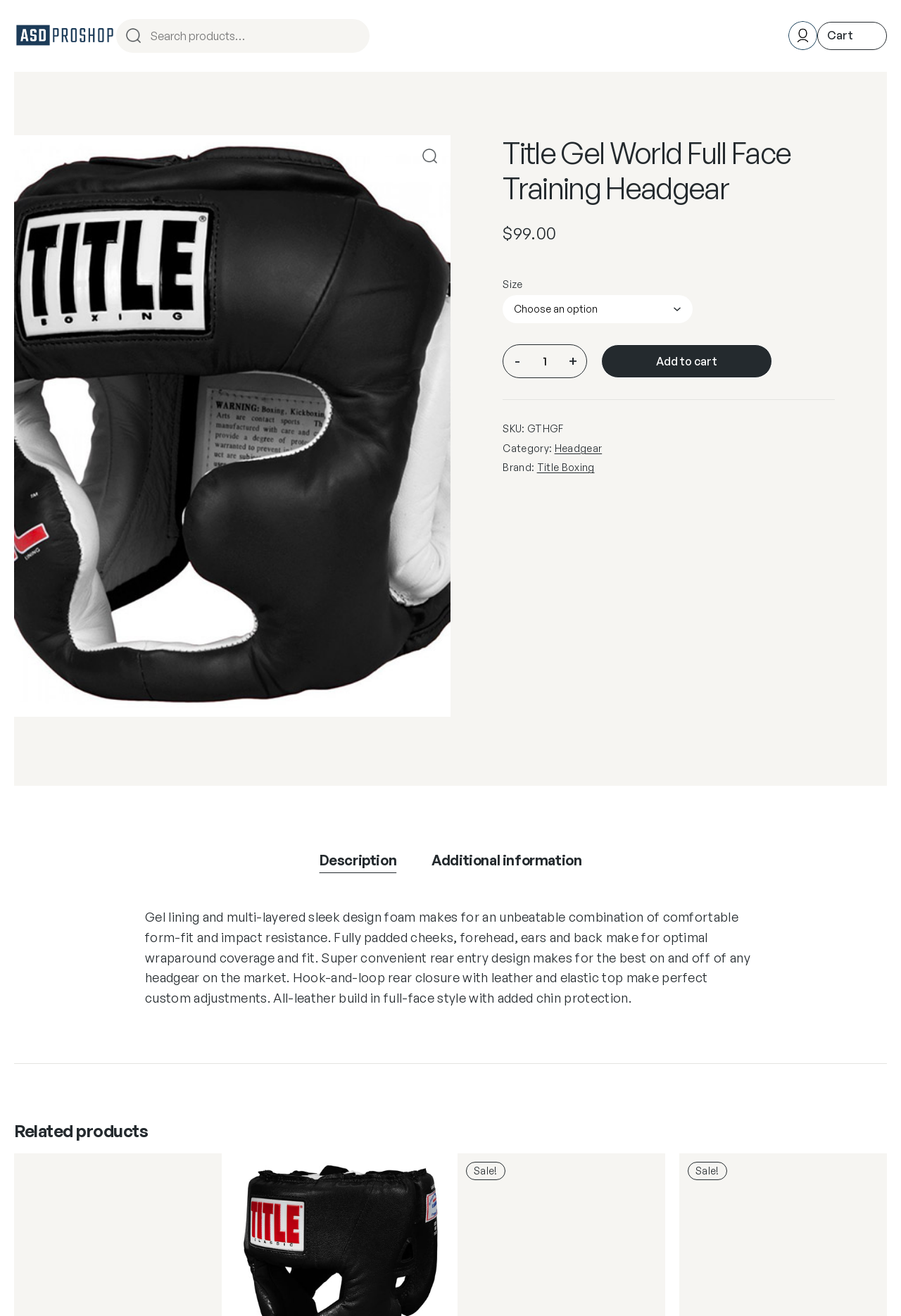What is the category of the product?
Please provide a detailed and thorough answer to the question.

I found the category of the product by looking at the link element that says 'Headgear' under the 'Category:' label.